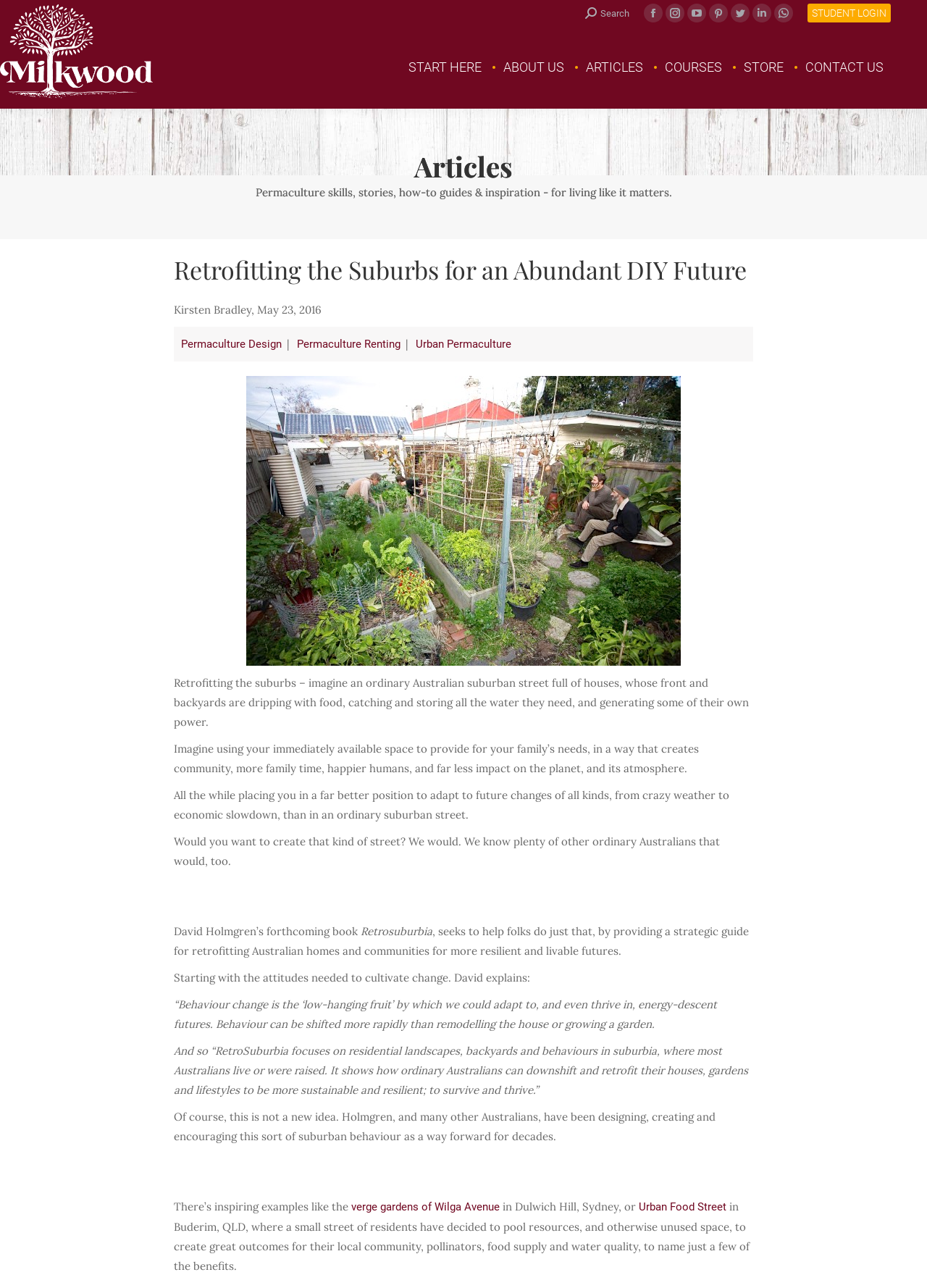Based on the visual content of the image, answer the question thoroughly: What is the name of the book mentioned in the article?

The answer can be found in the article text, where it mentions 'David Holmgren’s forthcoming book Retrosuburbia'.